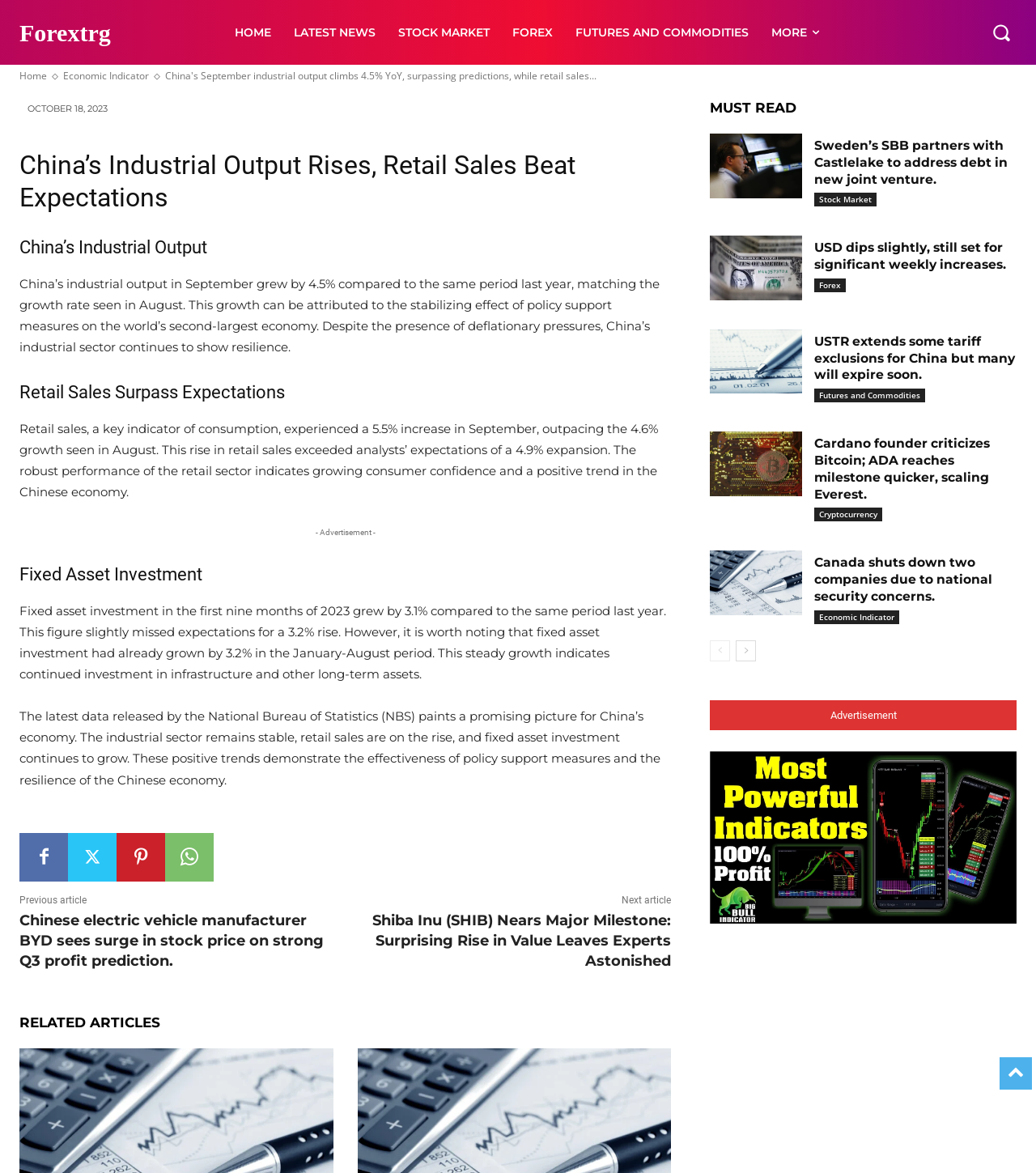Describe all significant elements and features of the webpage.

This webpage is about China's industrial output and retail sales, with a focus on their recent growth and surpassing expectations. At the top, there is a navigation bar with links to "HOME", "LATEST NEWS", "STOCK MARKET", "FOREX", and "FUTURES AND COMMODITIES". On the right side of the navigation bar, there is a search button with a magnifying glass icon.

Below the navigation bar, there is a heading that reads "China’s Industrial Output Rises, Retail Sales Beat Expectations". This is followed by a paragraph of text that discusses the growth of China's industrial output and retail sales. There are also two subheadings, "China’s Industrial Output" and "Retail Sales Surpass Expectations", which are accompanied by paragraphs of text that provide more details on these topics.

Further down the page, there is a section with a heading "Fixed Asset Investment", which discusses the growth of fixed asset investment in China. This is followed by another section with a heading "RELATED ARTICLES", which lists several related news articles with links to them.

On the right side of the page, there is a section with a heading "MUST READ", which lists several news articles with links to them. These articles appear to be related to finance and economics.

At the bottom of the page, there are links to previous and next pages, as well as an advertisement section with an image.